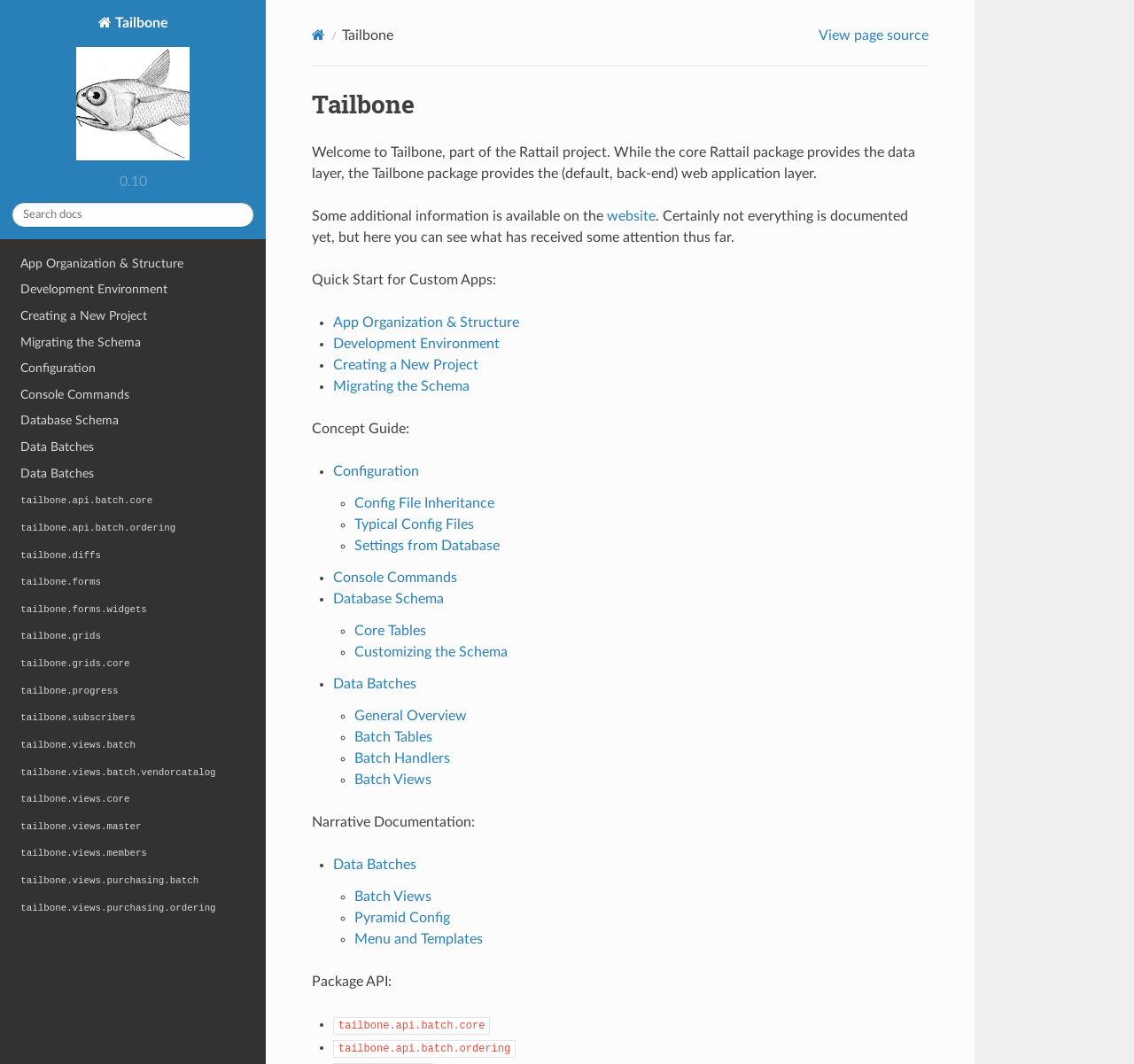What is the concept guide topic that has subtopics with circle markers? Based on the image, give a response in one word or a short phrase.

Configuration